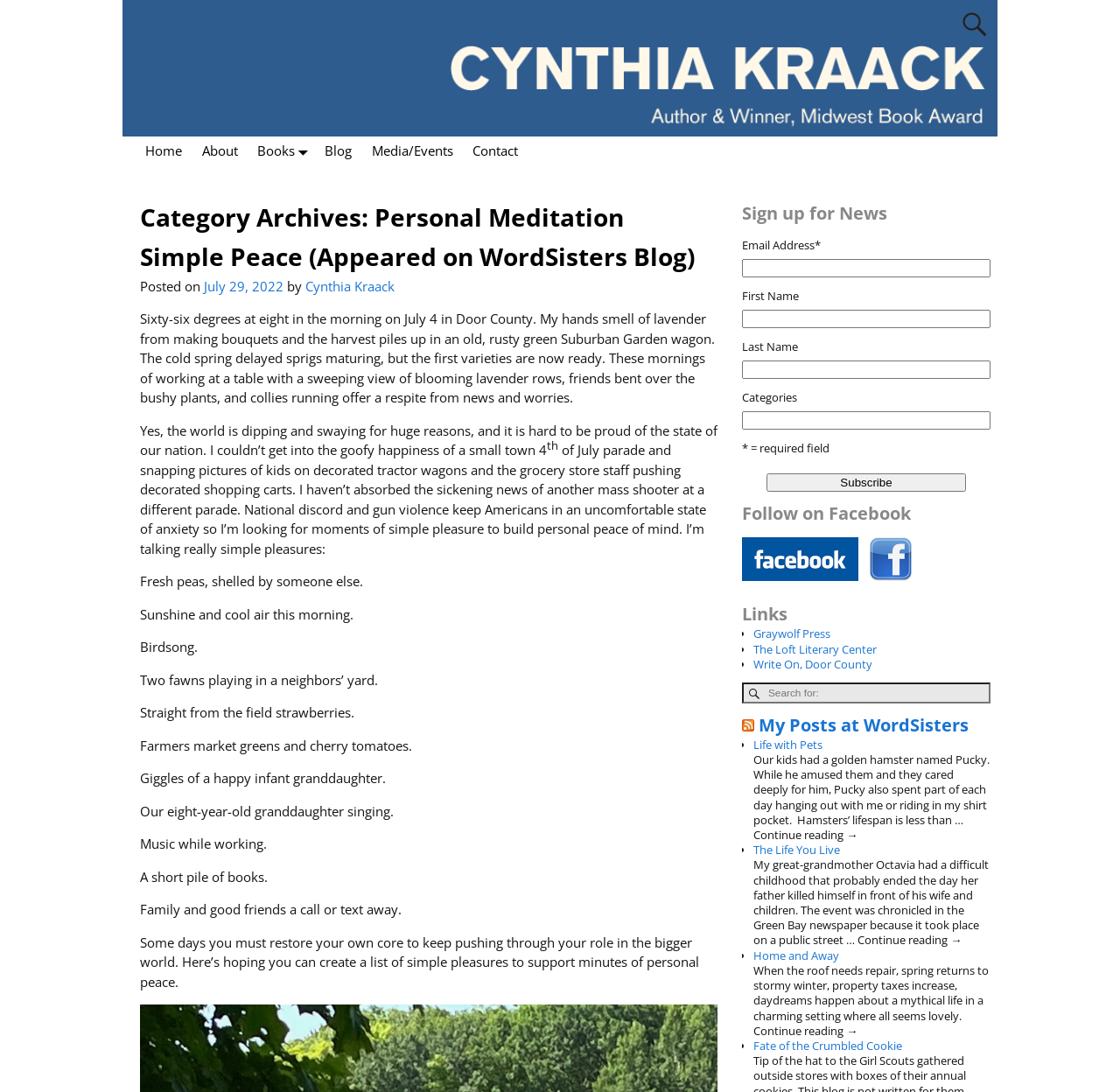Pinpoint the bounding box coordinates of the clickable area needed to execute the instruction: "Subscribe to the newsletter". The coordinates should be specified as four float numbers between 0 and 1, i.e., [left, top, right, bottom].

[0.685, 0.433, 0.862, 0.45]